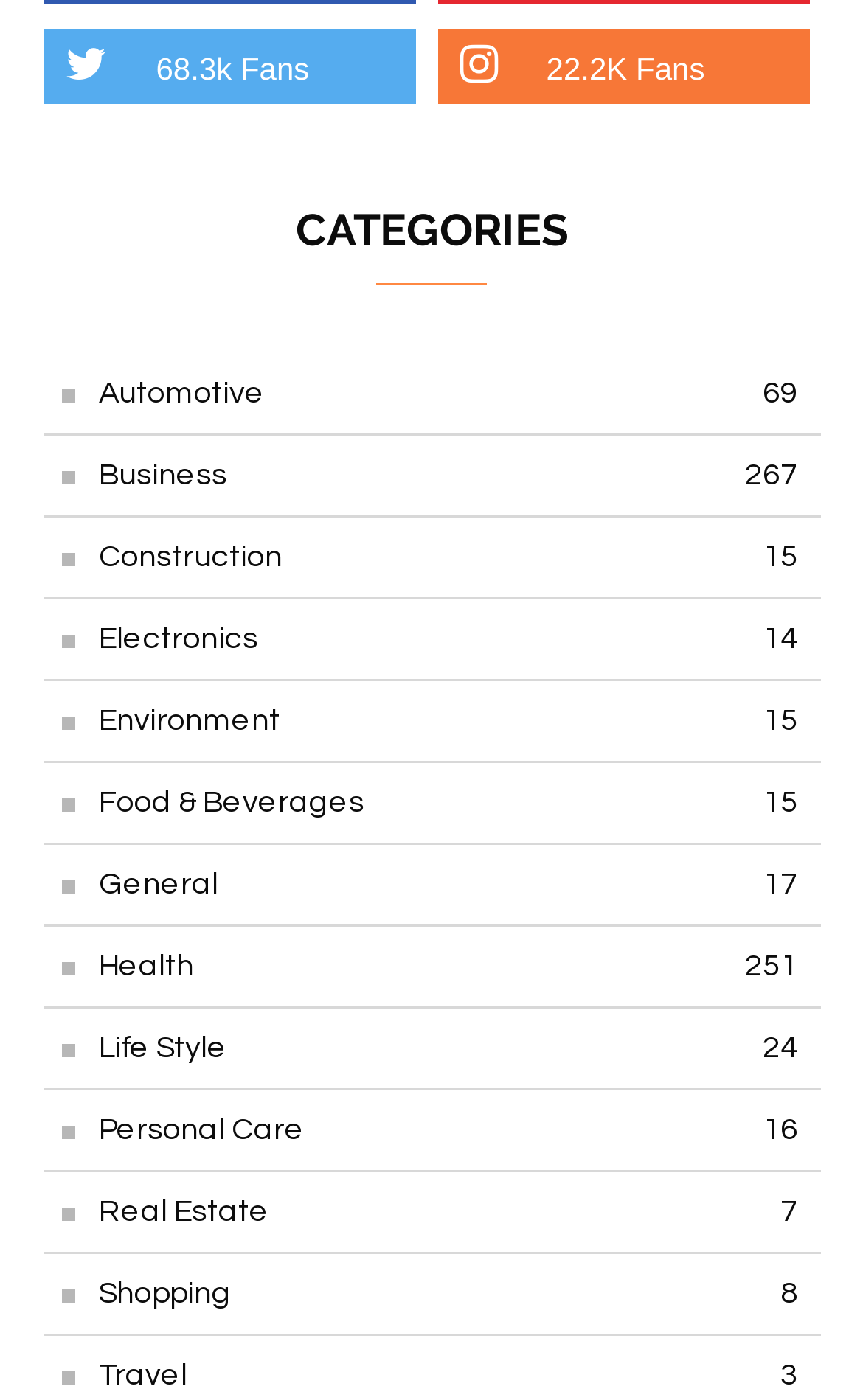What is the last category listed on the webpage?
Give a detailed explanation using the information visible in the image.

I looked at the last link element under the 'CATEGORIES' heading, and the last category listed is 'Shopping'.